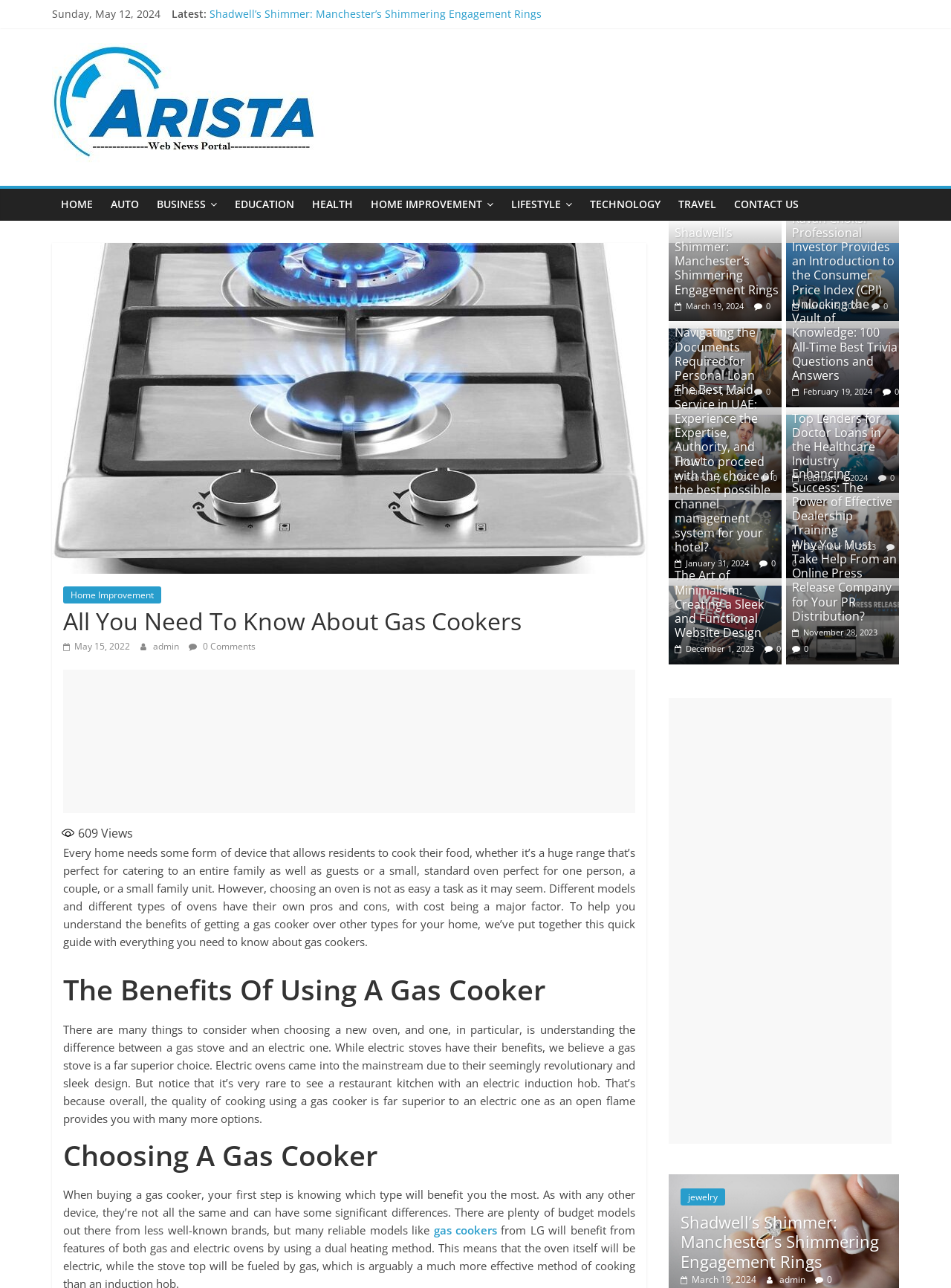Provide the bounding box coordinates of the HTML element described as: "February 4, 2024February 3, 2024". The bounding box coordinates should be four float numbers between 0 and 1, i.e., [left, top, right, bottom].

[0.833, 0.366, 0.912, 0.375]